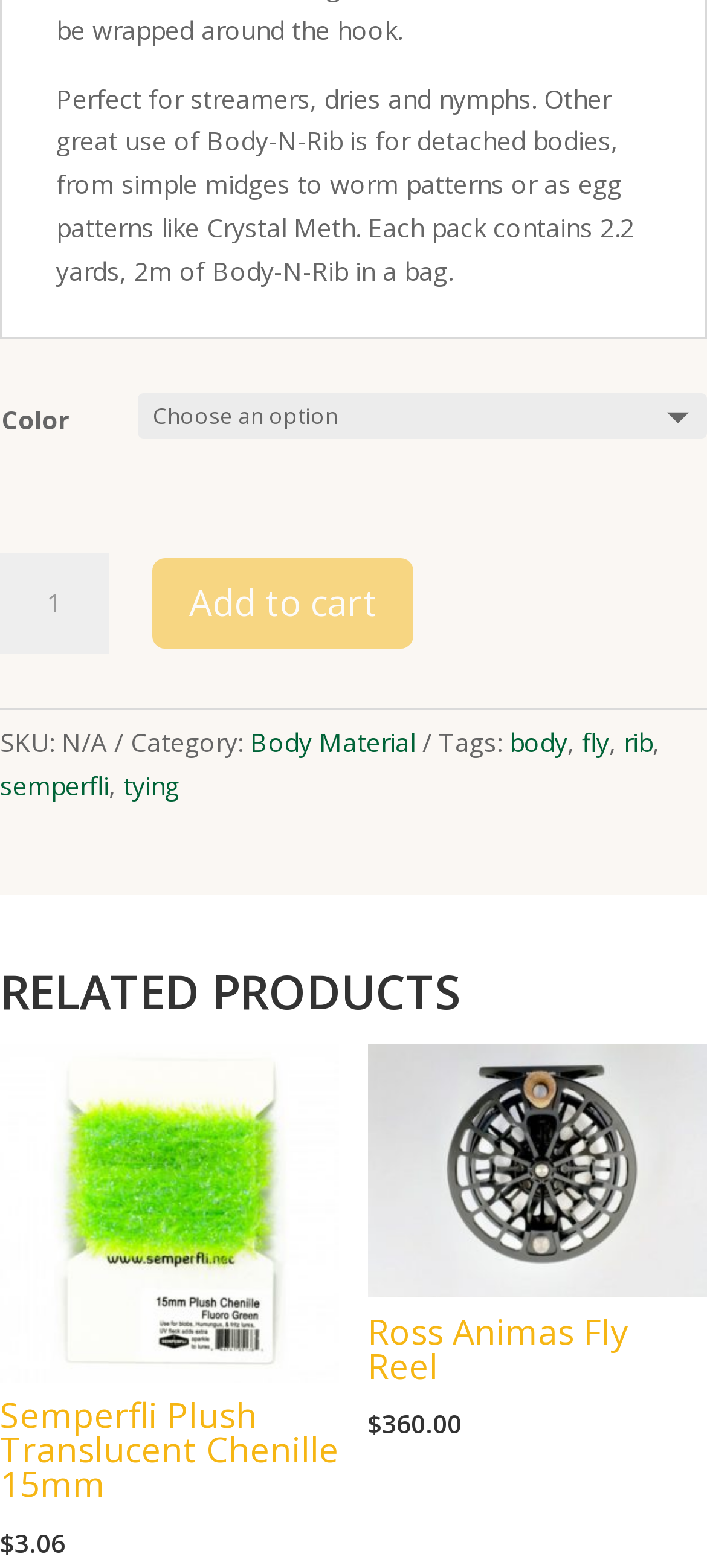With reference to the image, please provide a detailed answer to the following question: What is the minimum product quantity?

The minimum product quantity is obtained from the spinbutton element with the valuemin attribute set to 1, which indicates that the minimum quantity that can be ordered is 1.